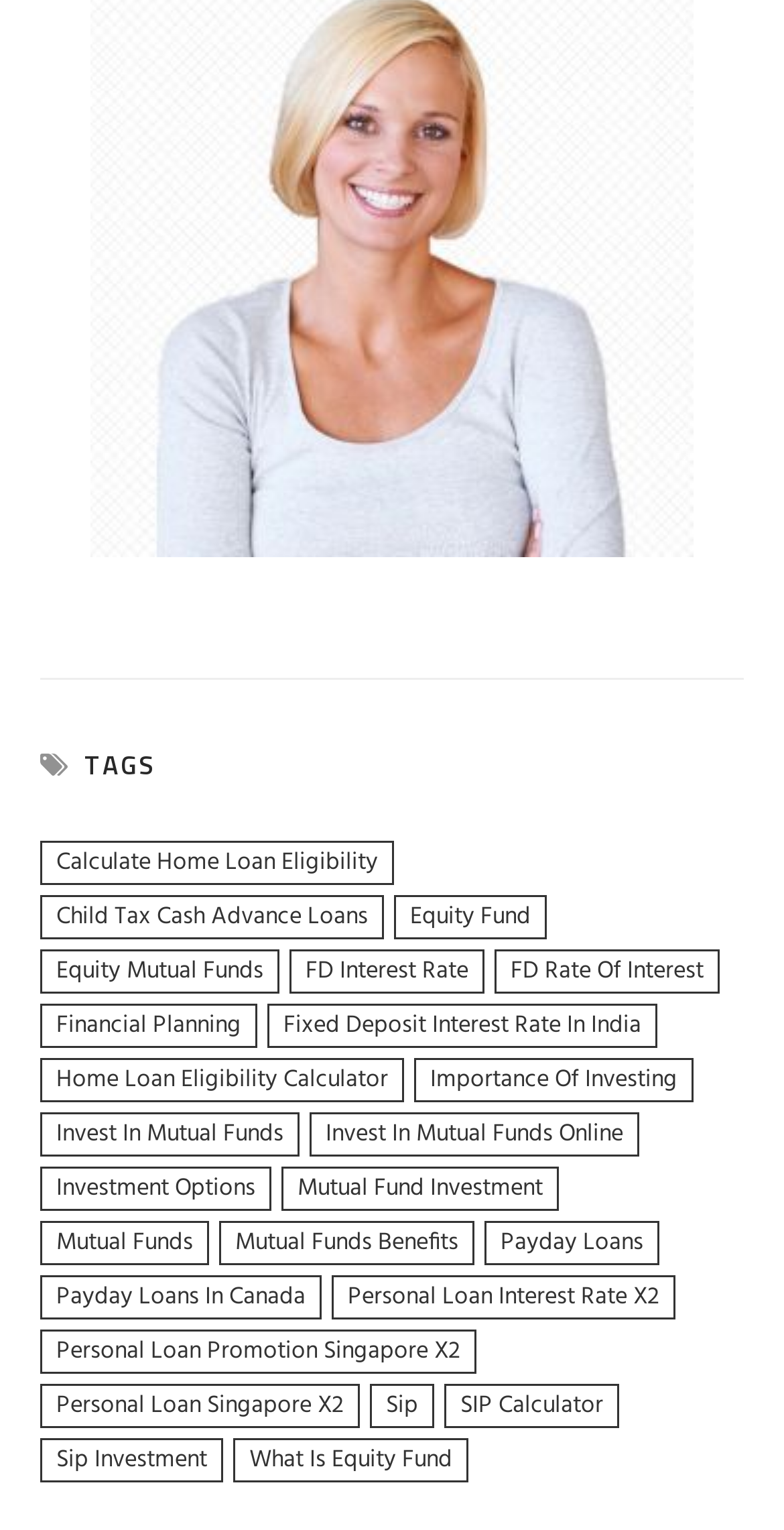Reply to the question with a single word or phrase:
What is the main topic of this webpage?

Financial planning